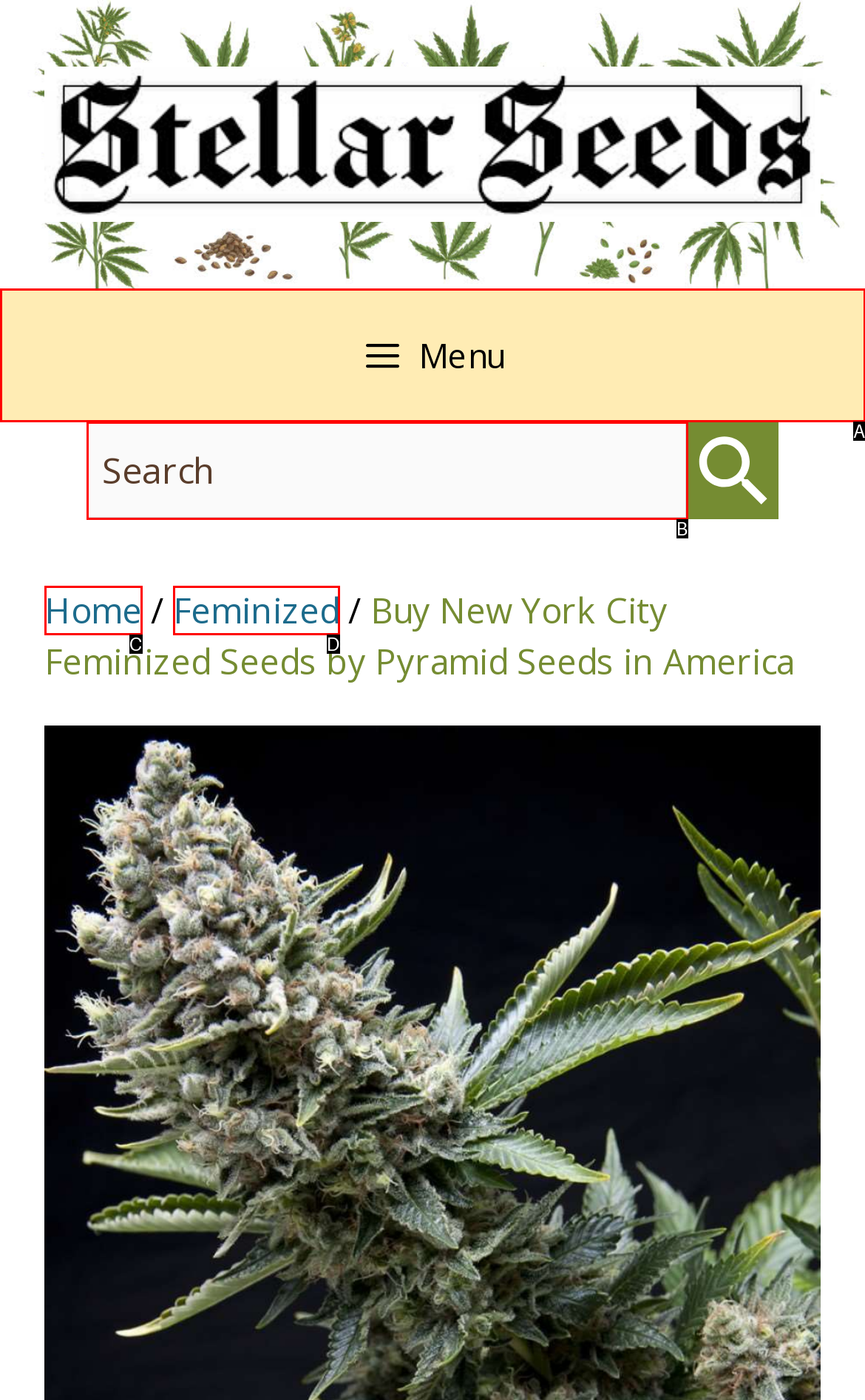From the given options, choose the HTML element that aligns with the description: Menu. Respond with the letter of the selected element.

A